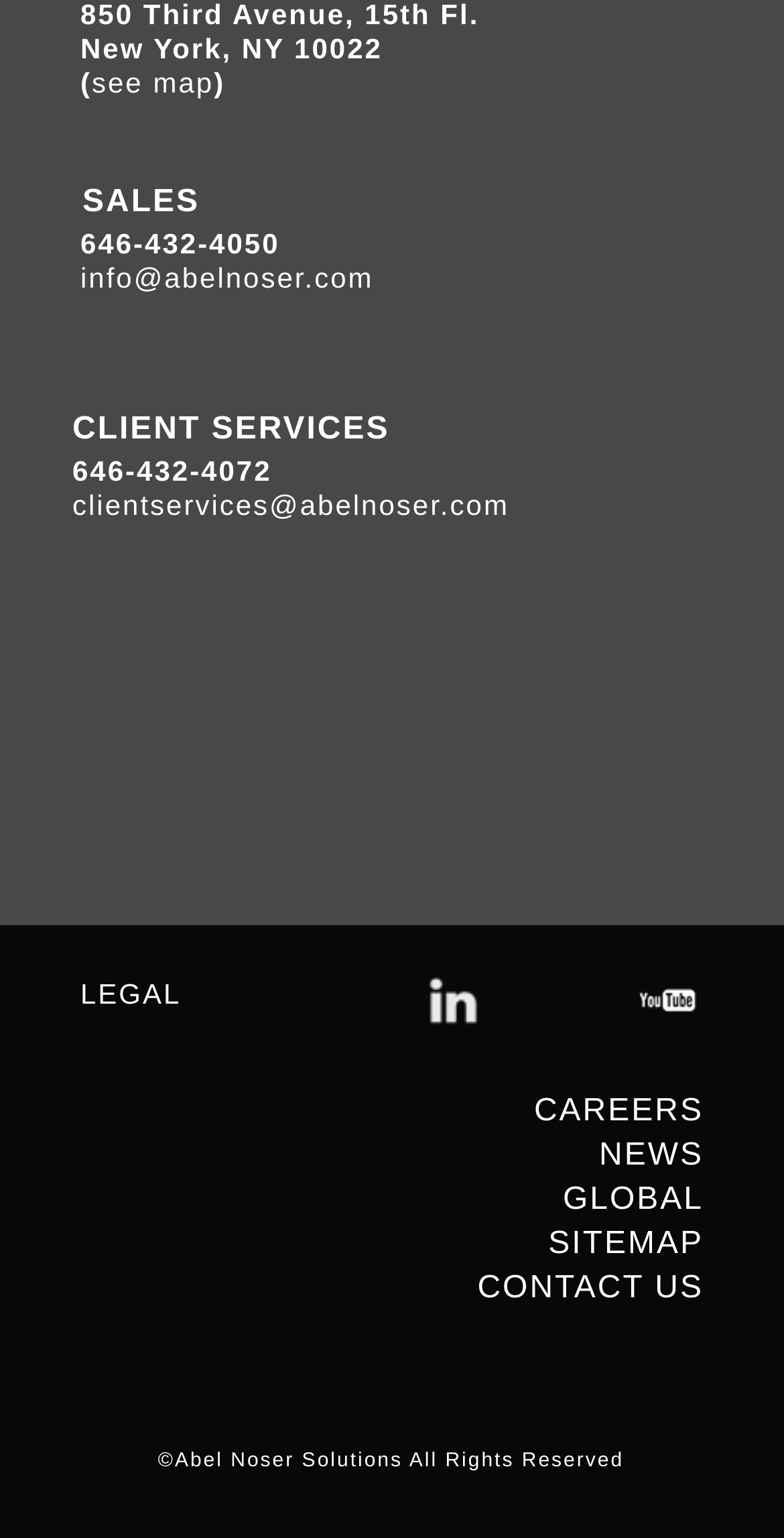Indicate the bounding box coordinates of the clickable region to achieve the following instruction: "view map."

[0.117, 0.043, 0.273, 0.064]